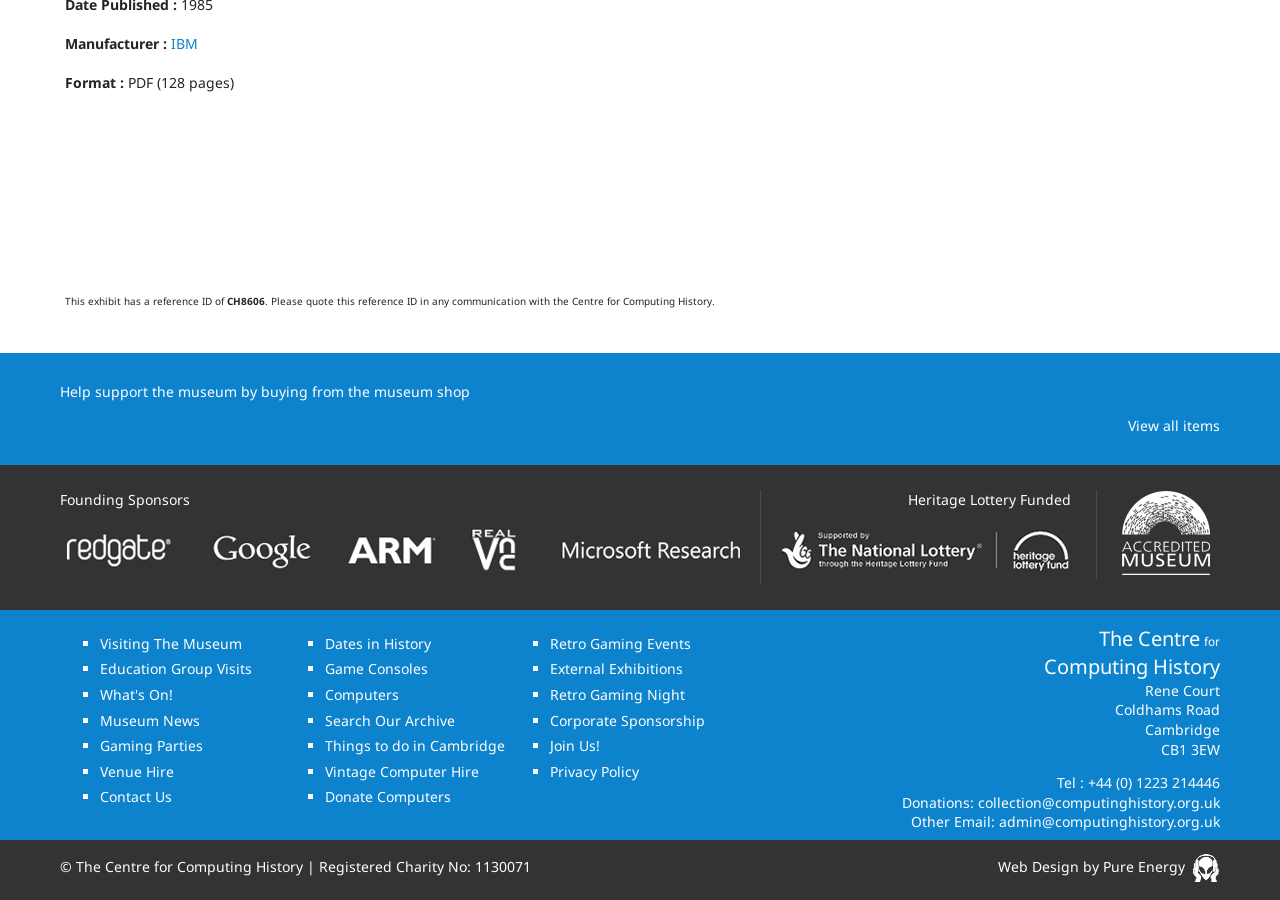Determine the bounding box coordinates for the UI element matching this description: "Things to do in Cambridge".

[0.254, 0.818, 0.395, 0.839]